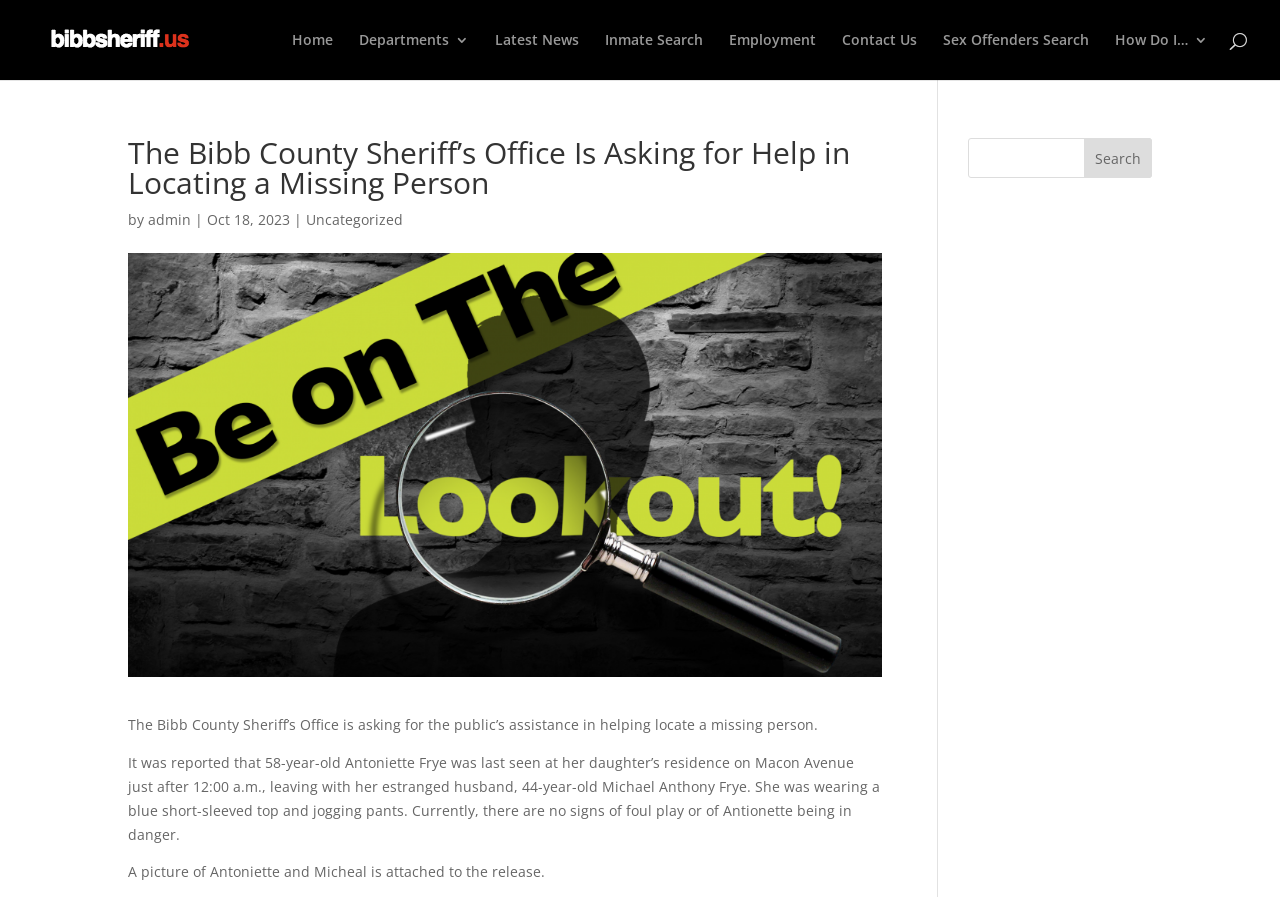Identify the bounding box coordinates of the area that should be clicked in order to complete the given instruction: "Click Special Reports". The bounding box coordinates should be four float numbers between 0 and 1, i.e., [left, top, right, bottom].

None